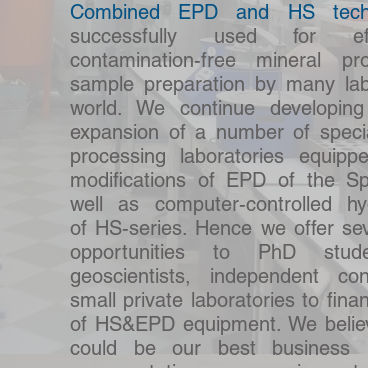Who are invited to explore business opportunities?
By examining the image, provide a one-word or phrase answer.

PhD students, retired geoscientists, and smaller laboratories